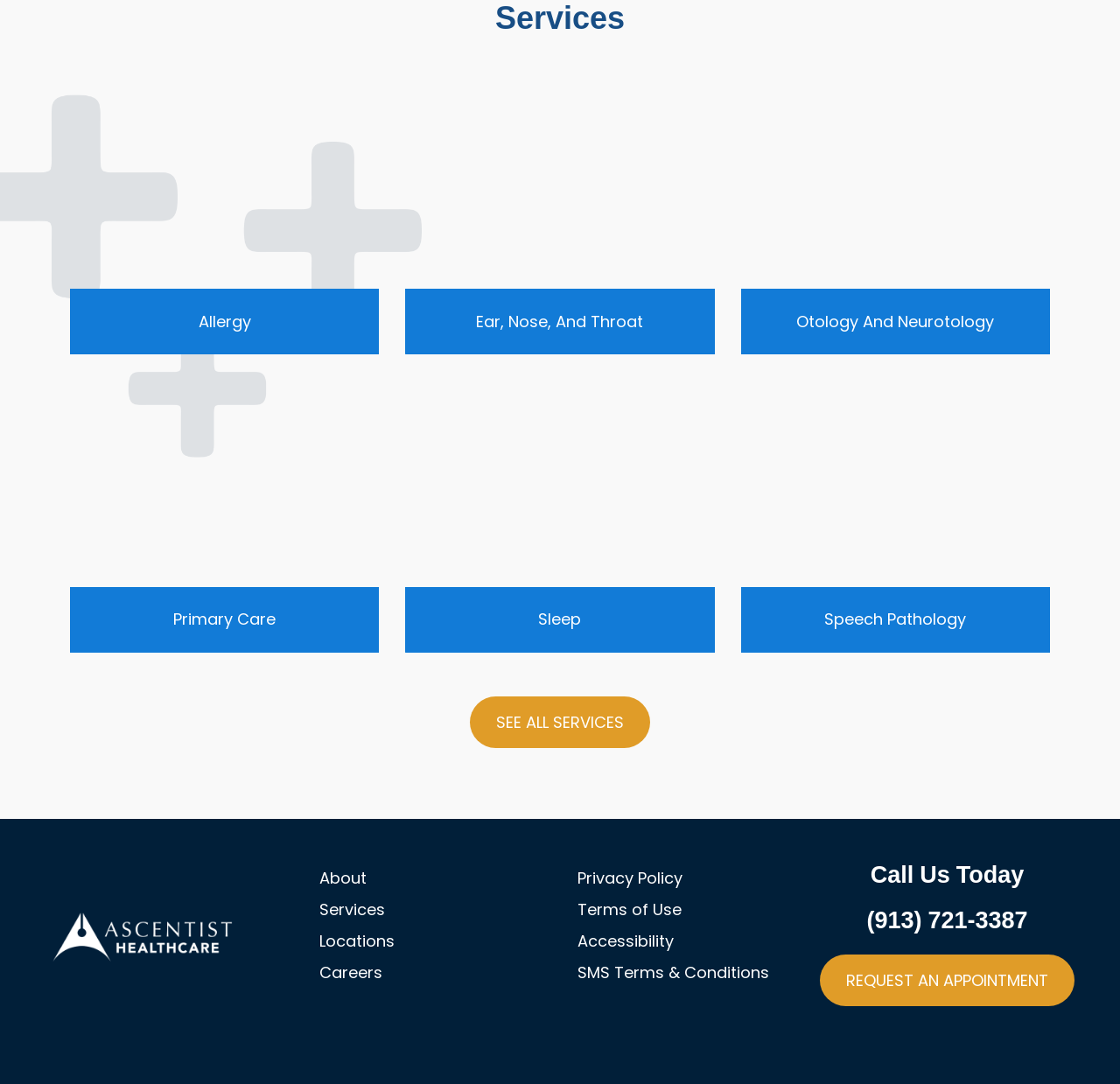What is the purpose of the 'SEE ALL SERVICES' link?
Refer to the image and provide a one-word or short phrase answer.

To view all services